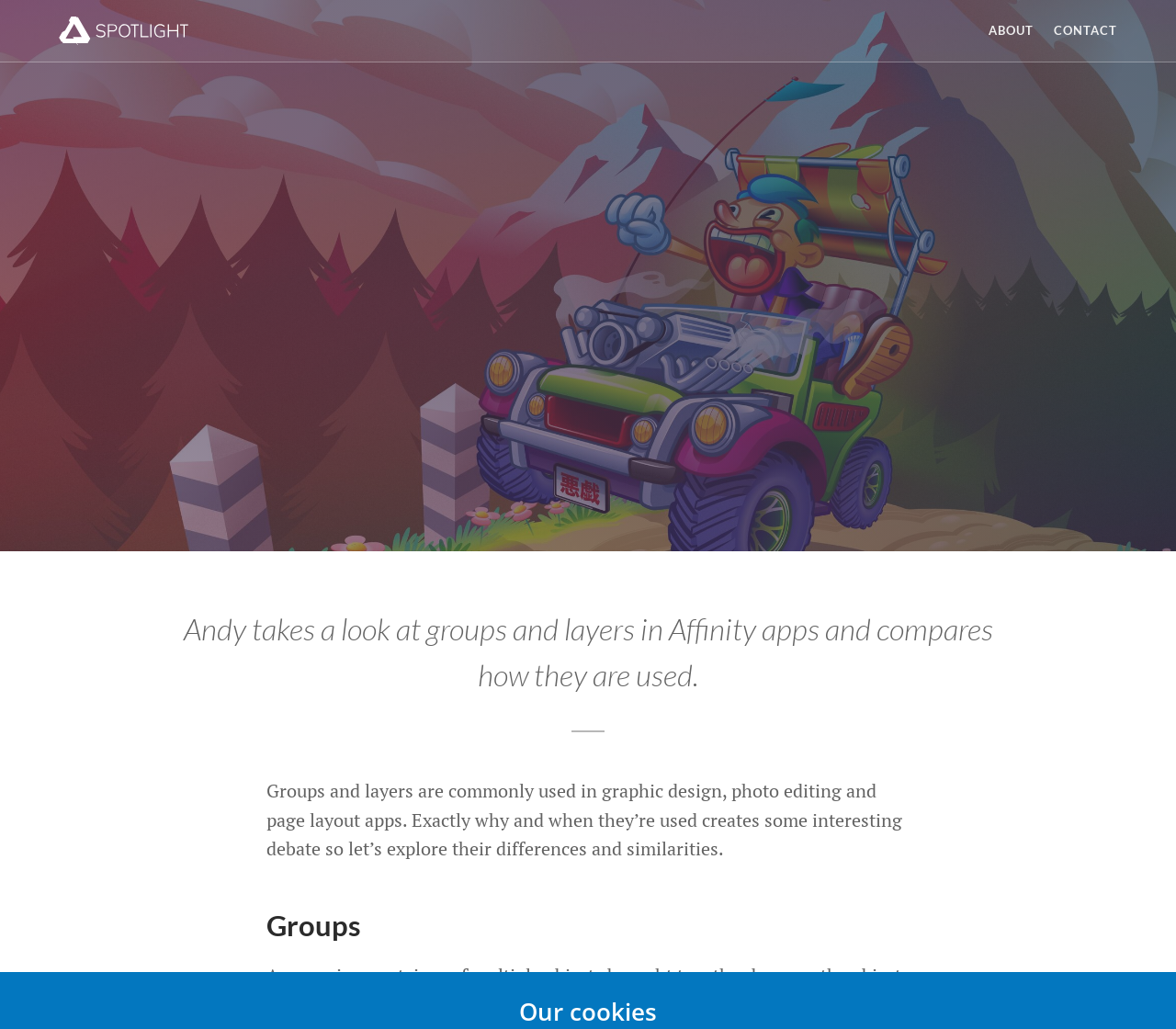Locate the bounding box of the UI element described by: "title="Go to the homepage"" in the given webpage screenshot.

[0.05, 0.017, 0.16, 0.039]